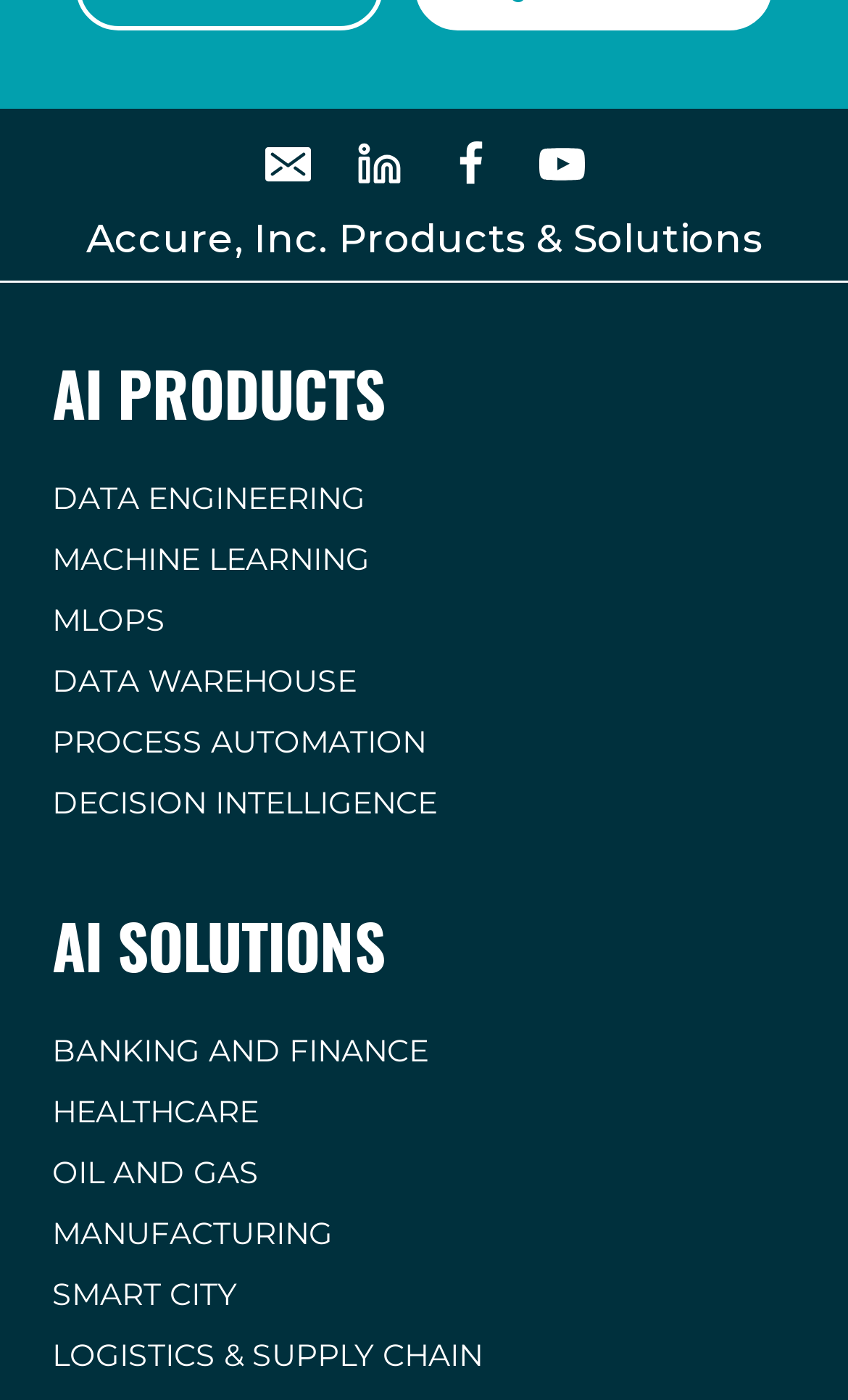What is the last link listed under AI products?
Answer the question with a thorough and detailed explanation.

I looked at the section of the webpage that lists AI products and found that the last one listed is PROCESS AUTOMATION.